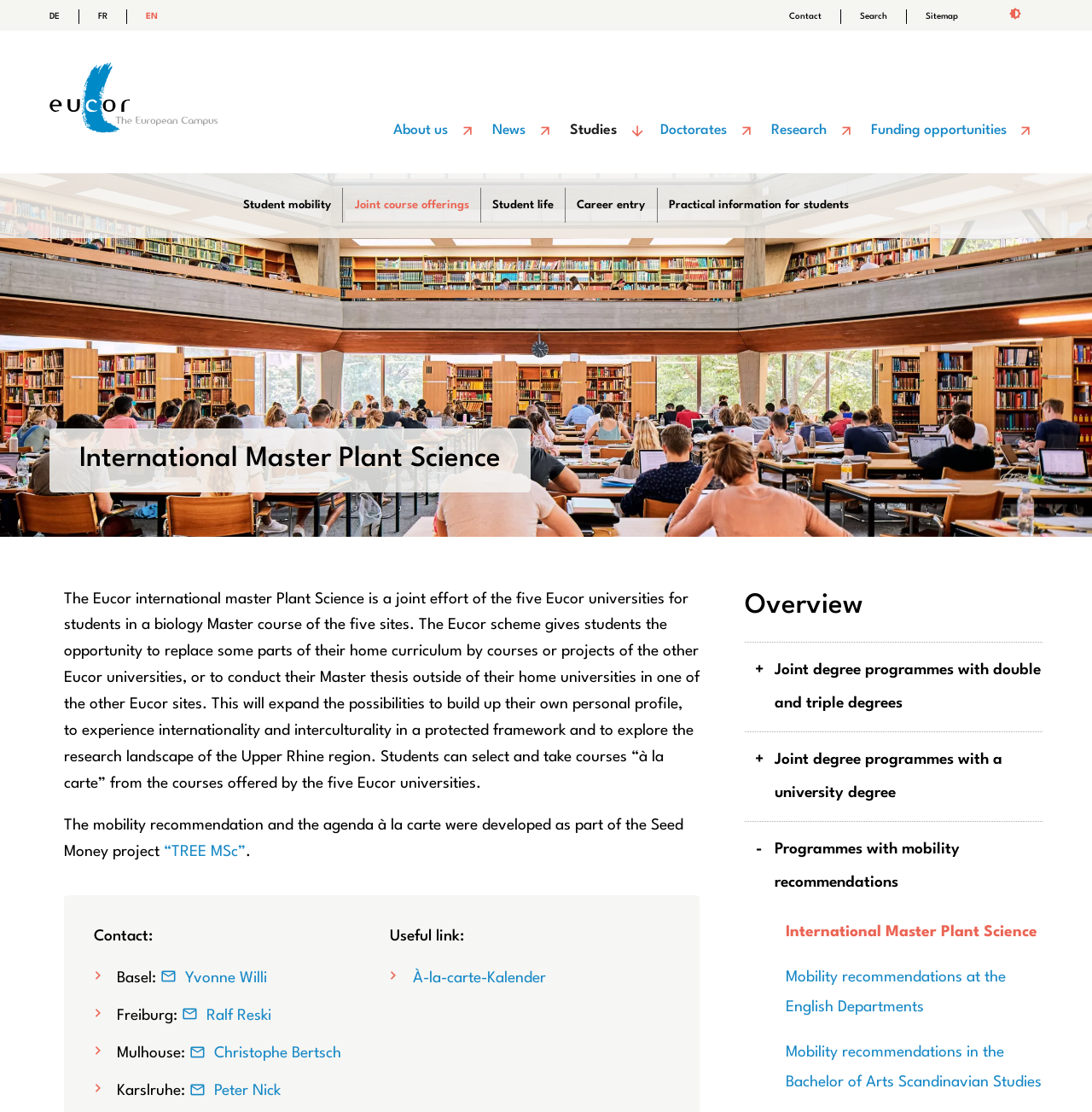What is the purpose of the mobility recommendation?
Please utilize the information in the image to give a detailed response to the question.

I found the answer by reading the text that describes the mobility recommendation, which states that it will expand the possibilities to build up their own personal profile, to experience internationality and interculturality in a protected framework and to explore the research landscape of the Upper Rhine region.